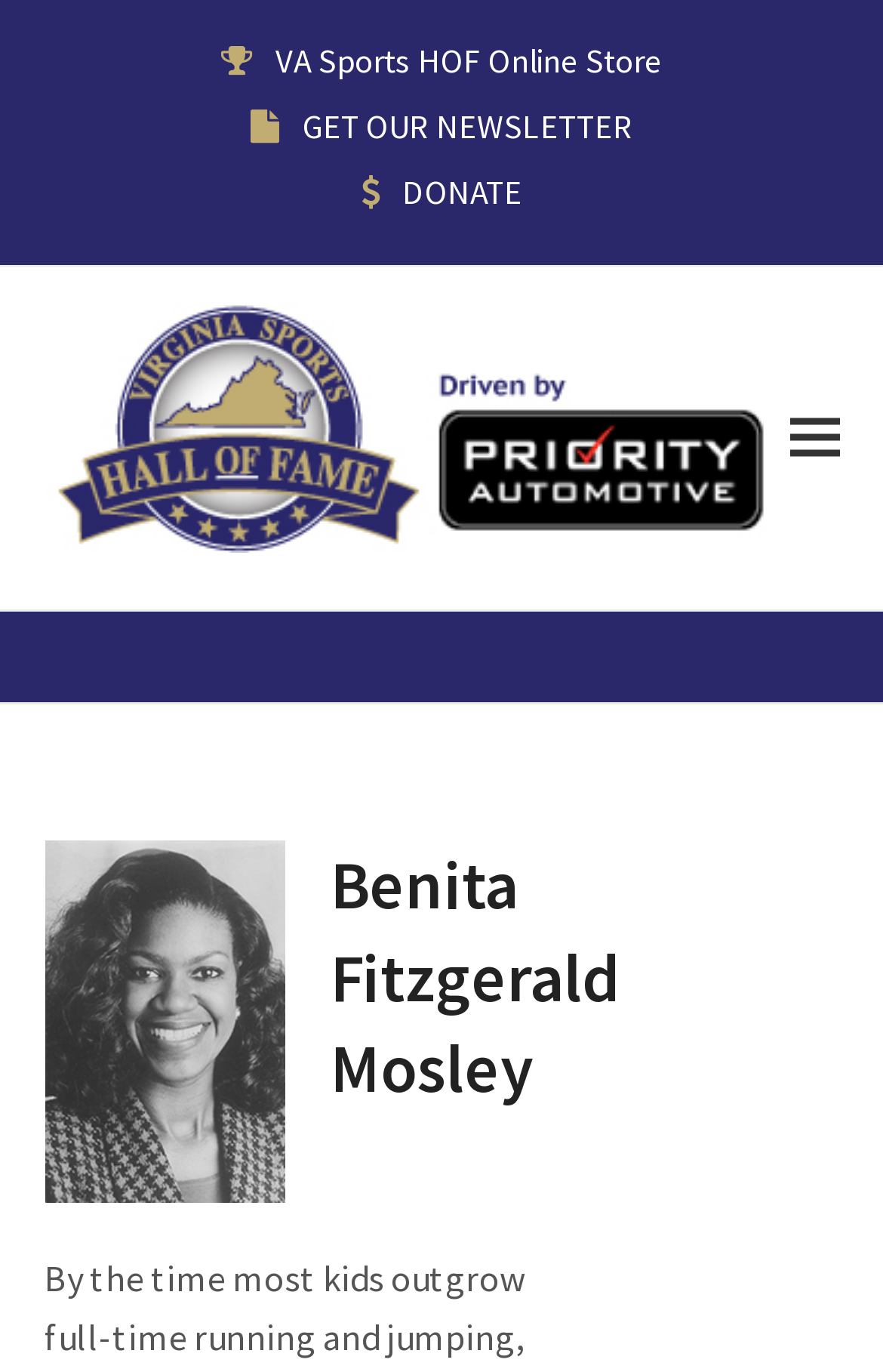What is the name of the person featured on the page?
Based on the image, answer the question in a detailed manner.

By examining the heading element within the header section, I found that the name 'Benita Fitzgerald Mosley' is featured prominently on the page, with bounding box coordinates [0.05, 0.612, 0.716, 0.814]. This suggests that the page is about Benita Fitzgerald Mosley.